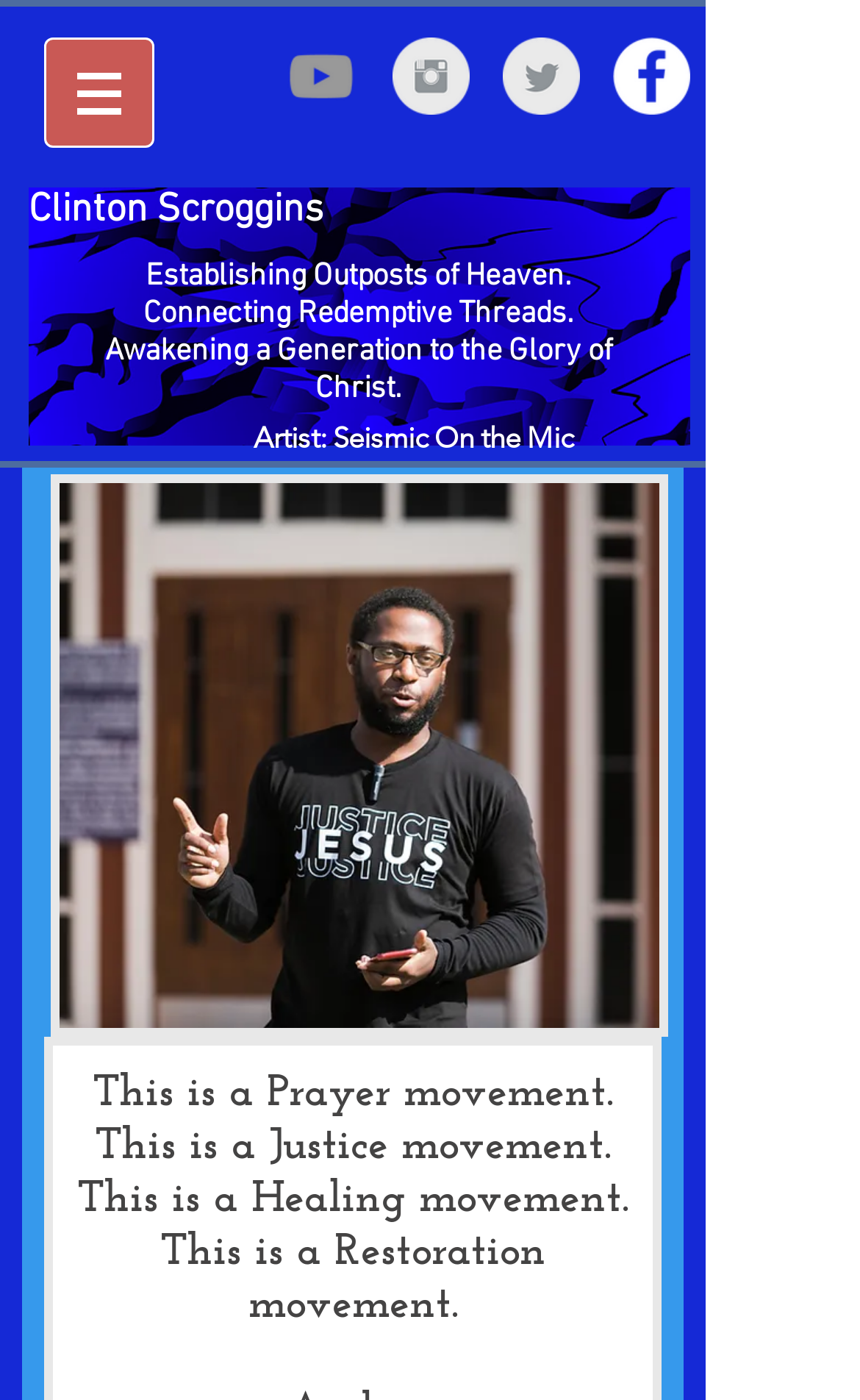Who is the artist mentioned on the webpage?
Based on the image, answer the question in a detailed manner.

I found the heading element that mentions the artist's name, 'Artist: Seismic On the Mic', which indicates that Seismic On the Mic is the artist being referred to.